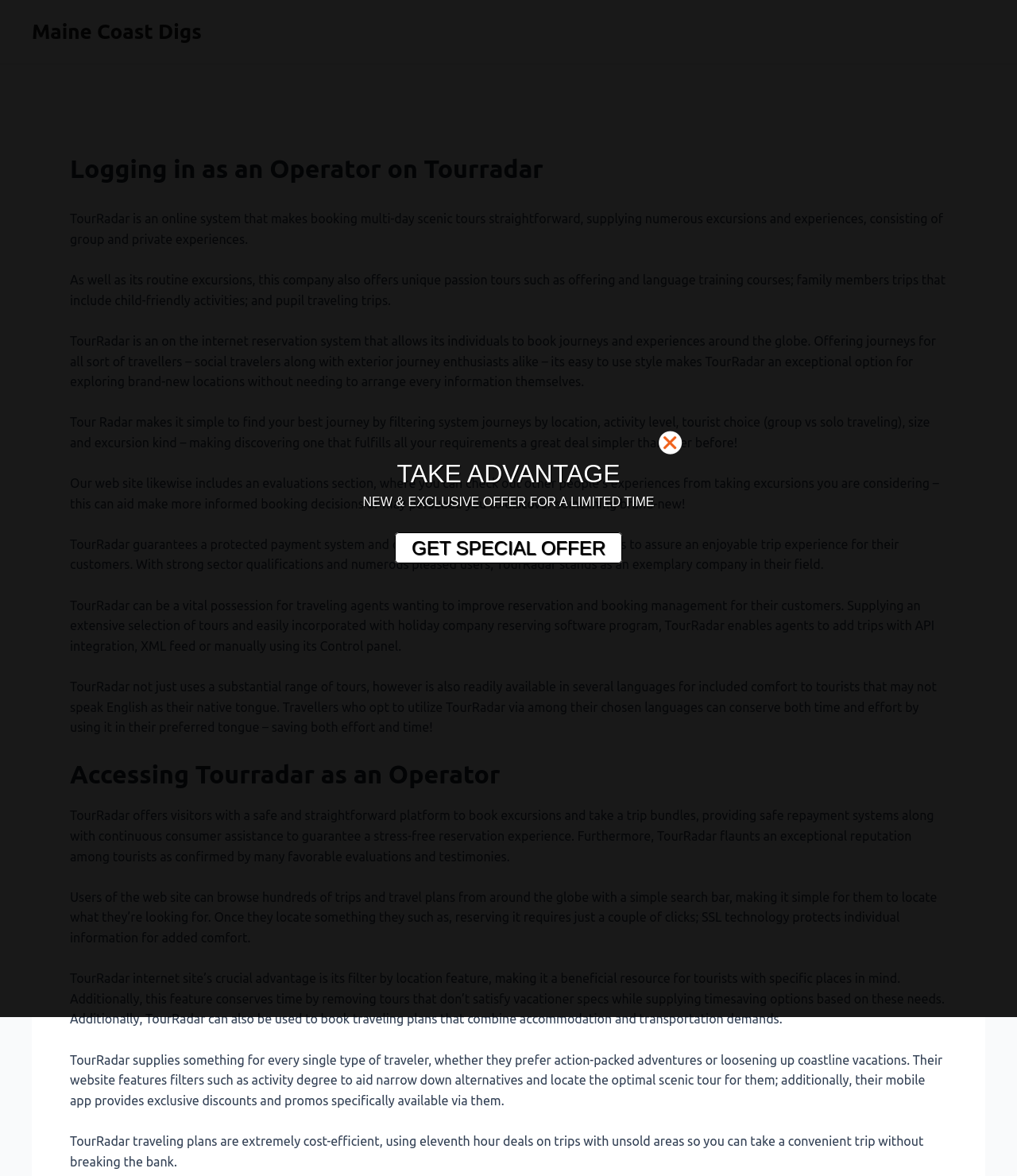What is the main topic of this webpage?
Using the image provided, answer with just one word or phrase.

TourRadar